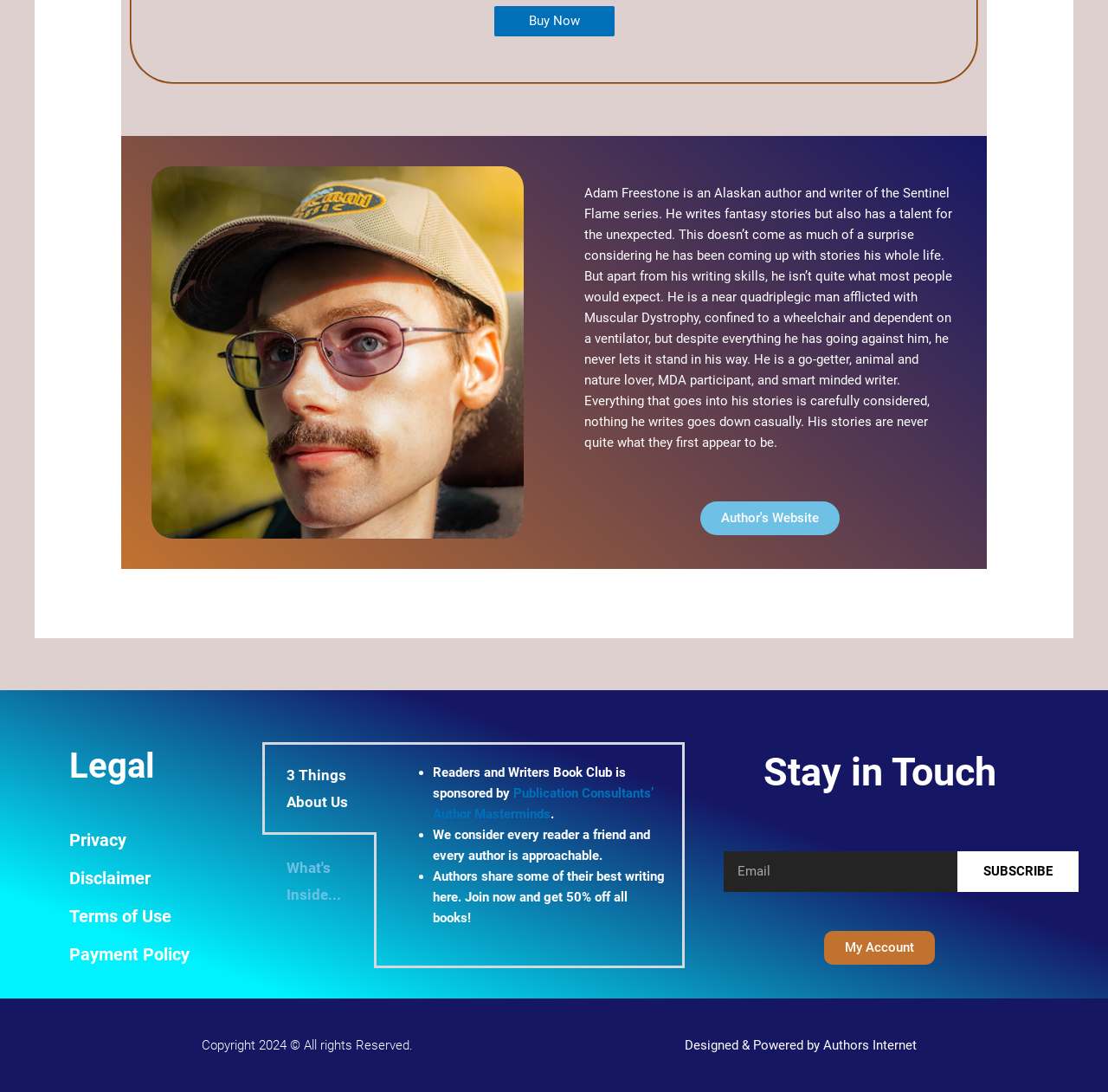Given the description "Terms of Use", provide the bounding box coordinates of the corresponding UI element.

[0.062, 0.83, 0.155, 0.849]